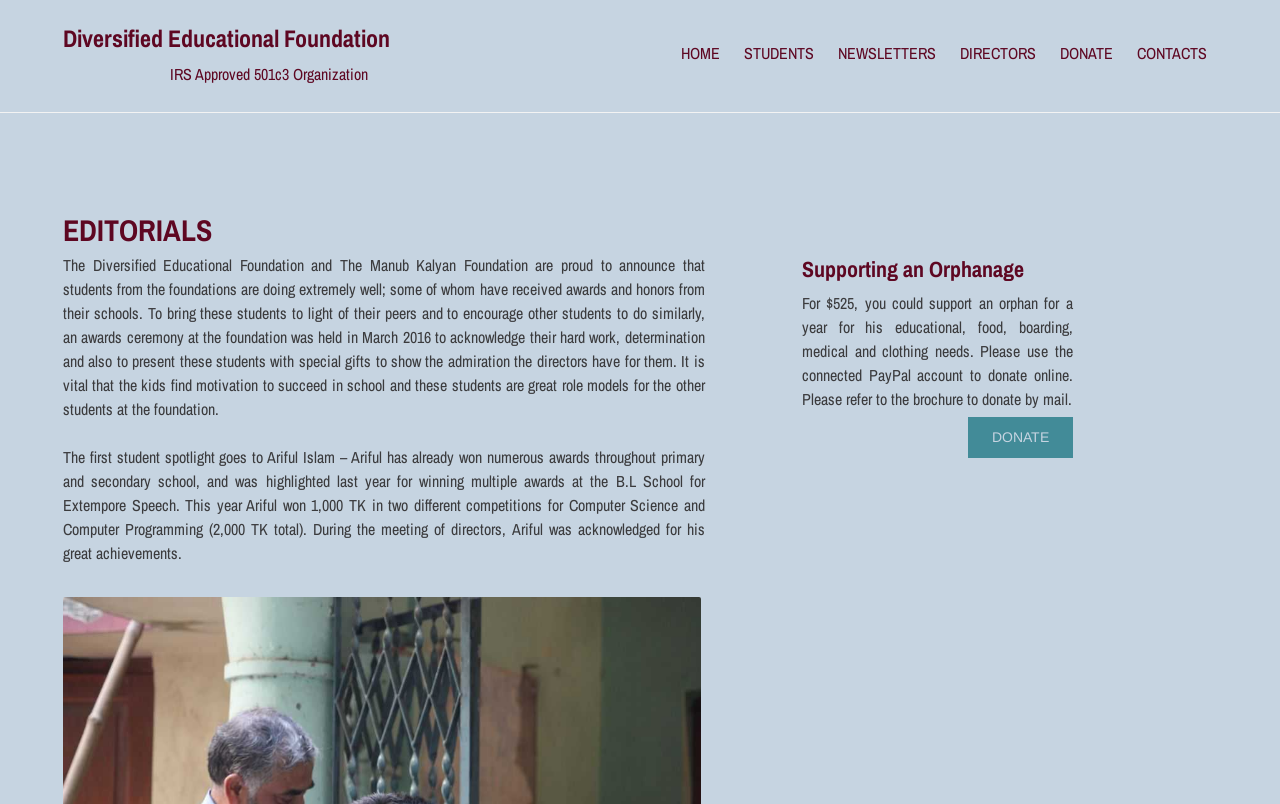Please find the bounding box coordinates for the clickable element needed to perform this instruction: "Donate to support an orphanage".

[0.756, 0.519, 0.838, 0.57]